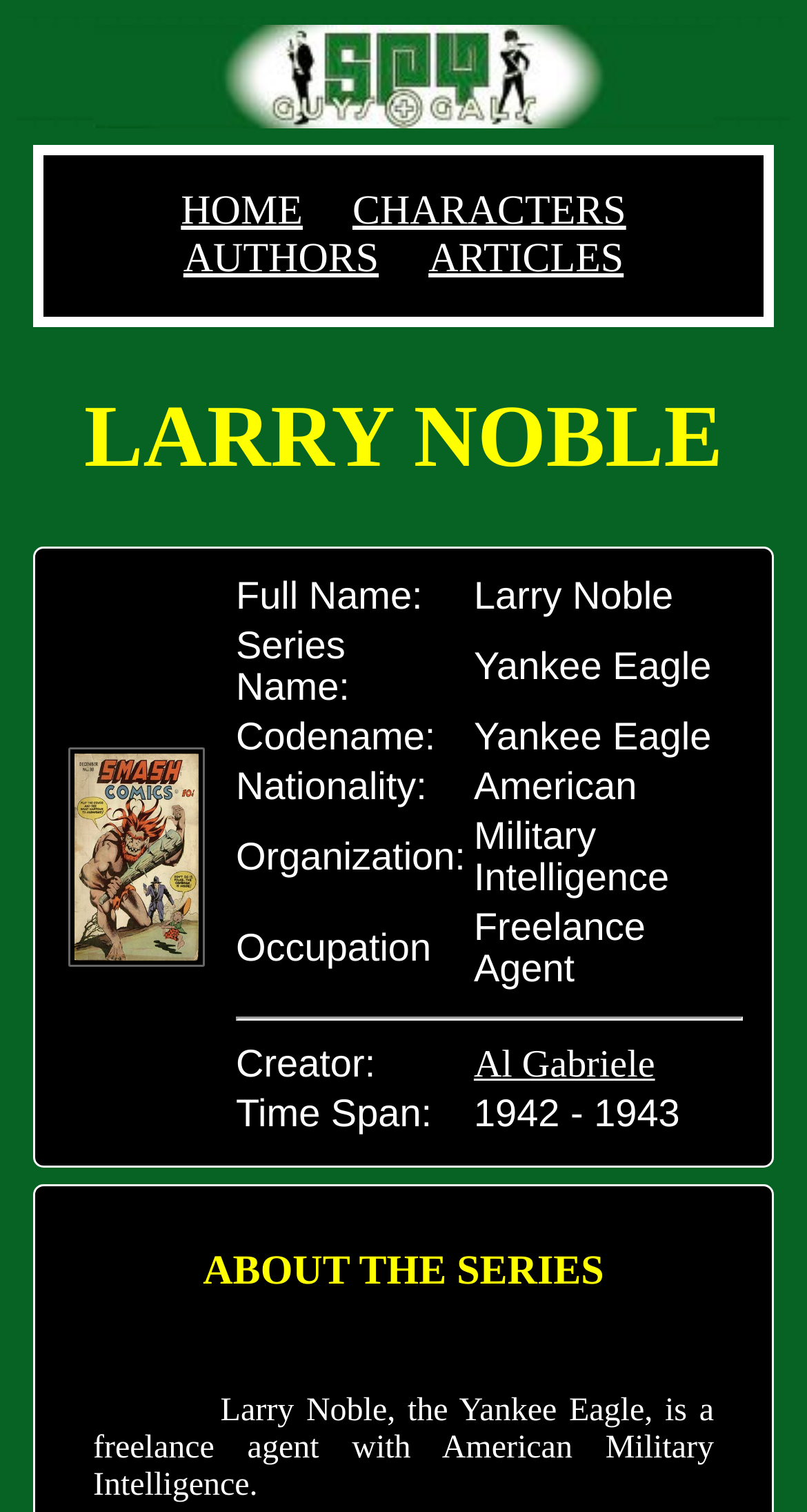What is the nationality of Larry Noble?
Based on the image, give a one-word or short phrase answer.

American